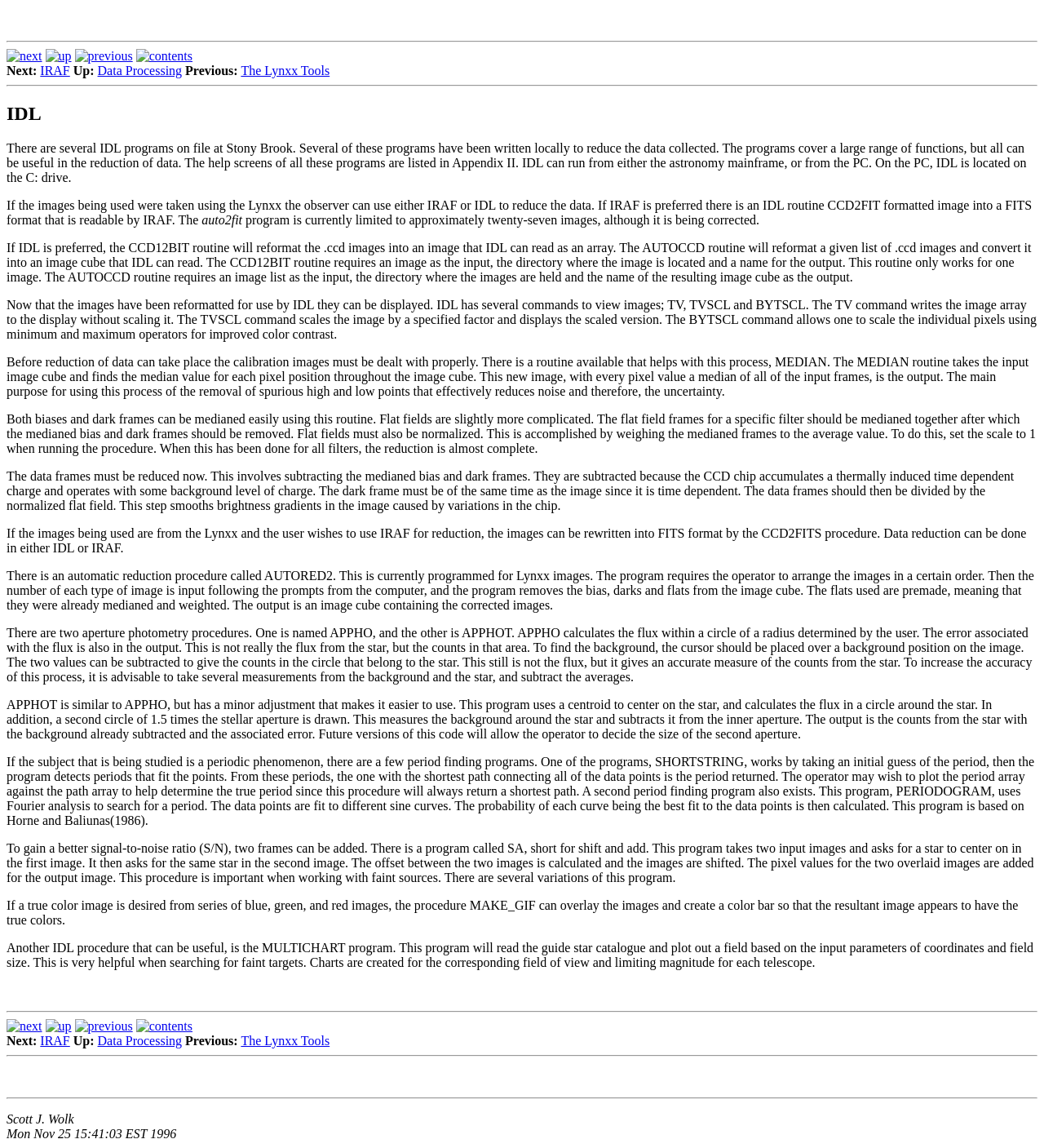What is the purpose of the MEDIAN routine? From the image, respond with a single word or brief phrase.

Remove noise